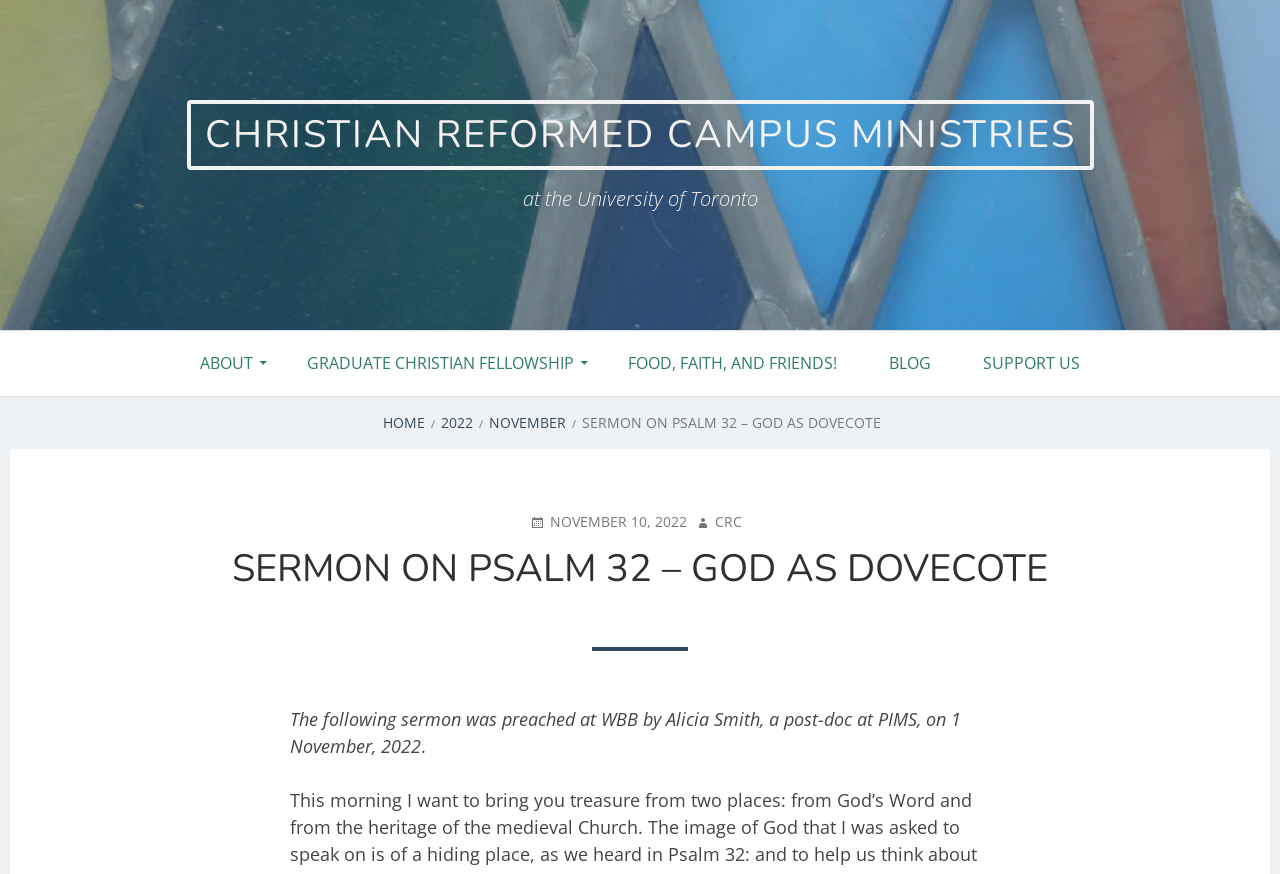Answer the question briefly using a single word or phrase: 
Who preached the sermon?

Alicia Smith